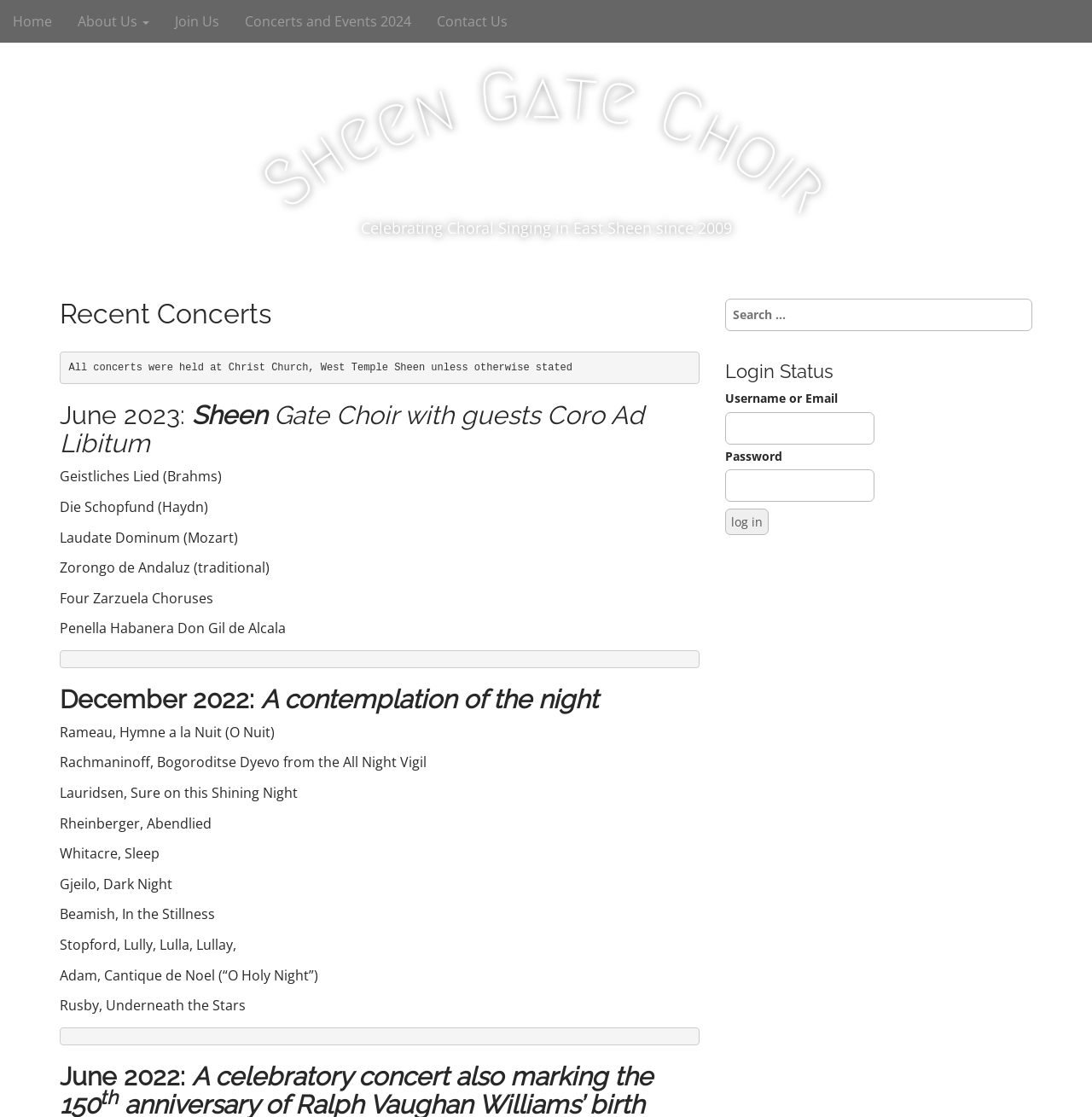Locate the bounding box coordinates of the element I should click to achieve the following instruction: "Log in to the website".

[0.664, 0.456, 0.704, 0.479]